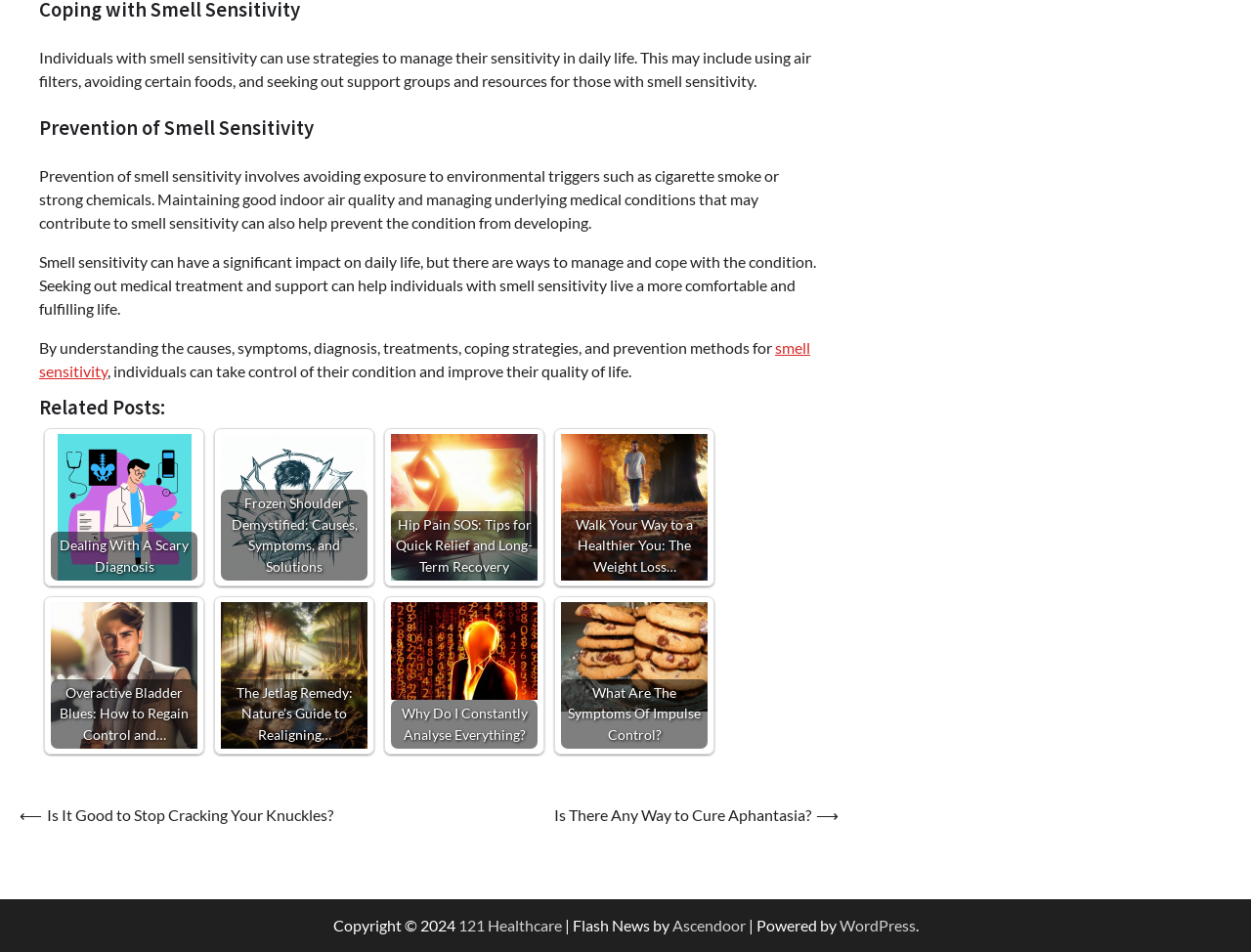Please determine the bounding box coordinates of the element's region to click for the following instruction: "Visit '121 Healthcare'".

[0.366, 0.962, 0.449, 0.981]